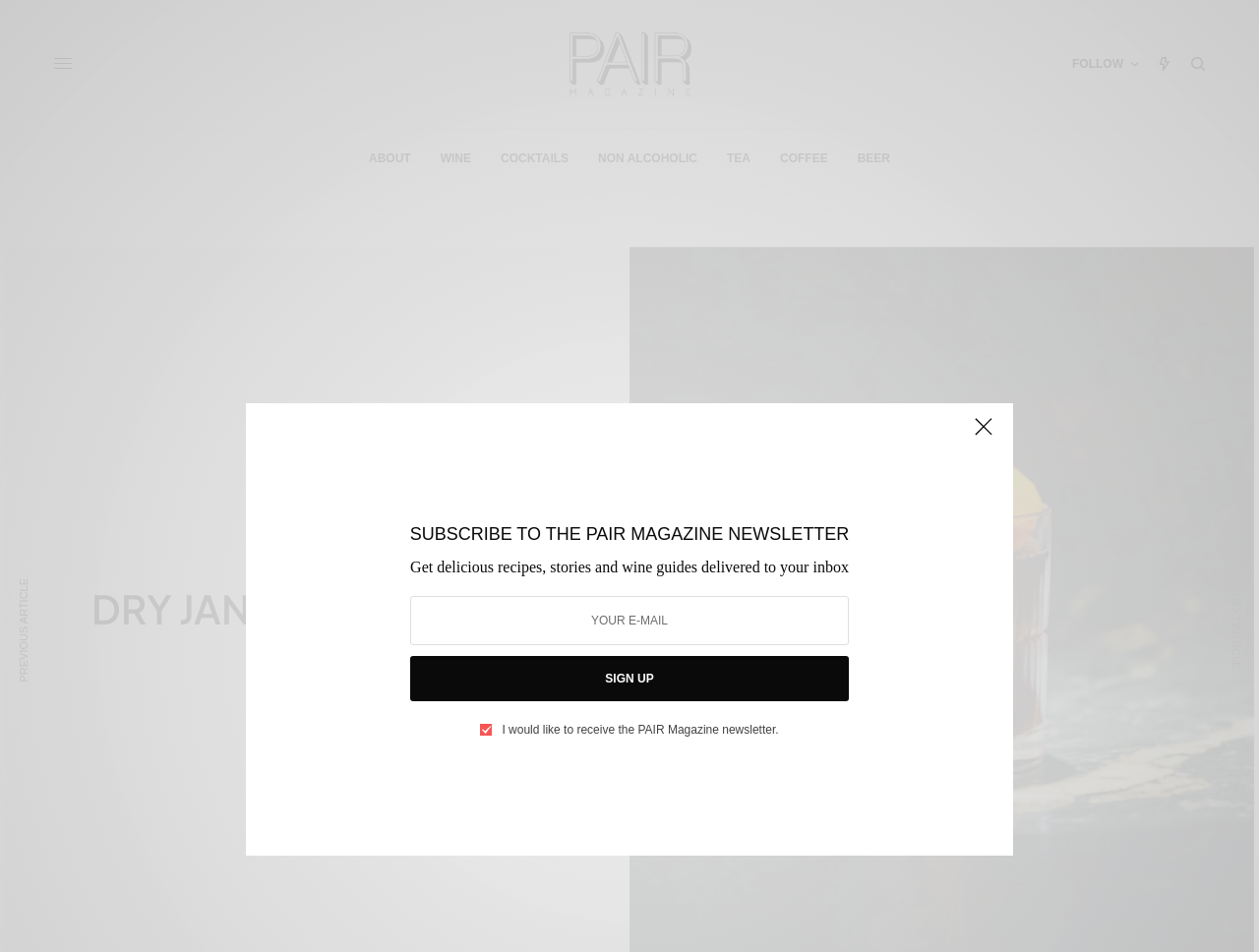What is the function of the button 'Close (Esc)'?
Please answer the question with a detailed response using the information from the screenshot.

I found a button 'Close (Esc)' with an image of a close icon next to it. This suggests that the button is used to close a popup or a modal window, likely one that appears when the user clicks on a specific element on the webpage.